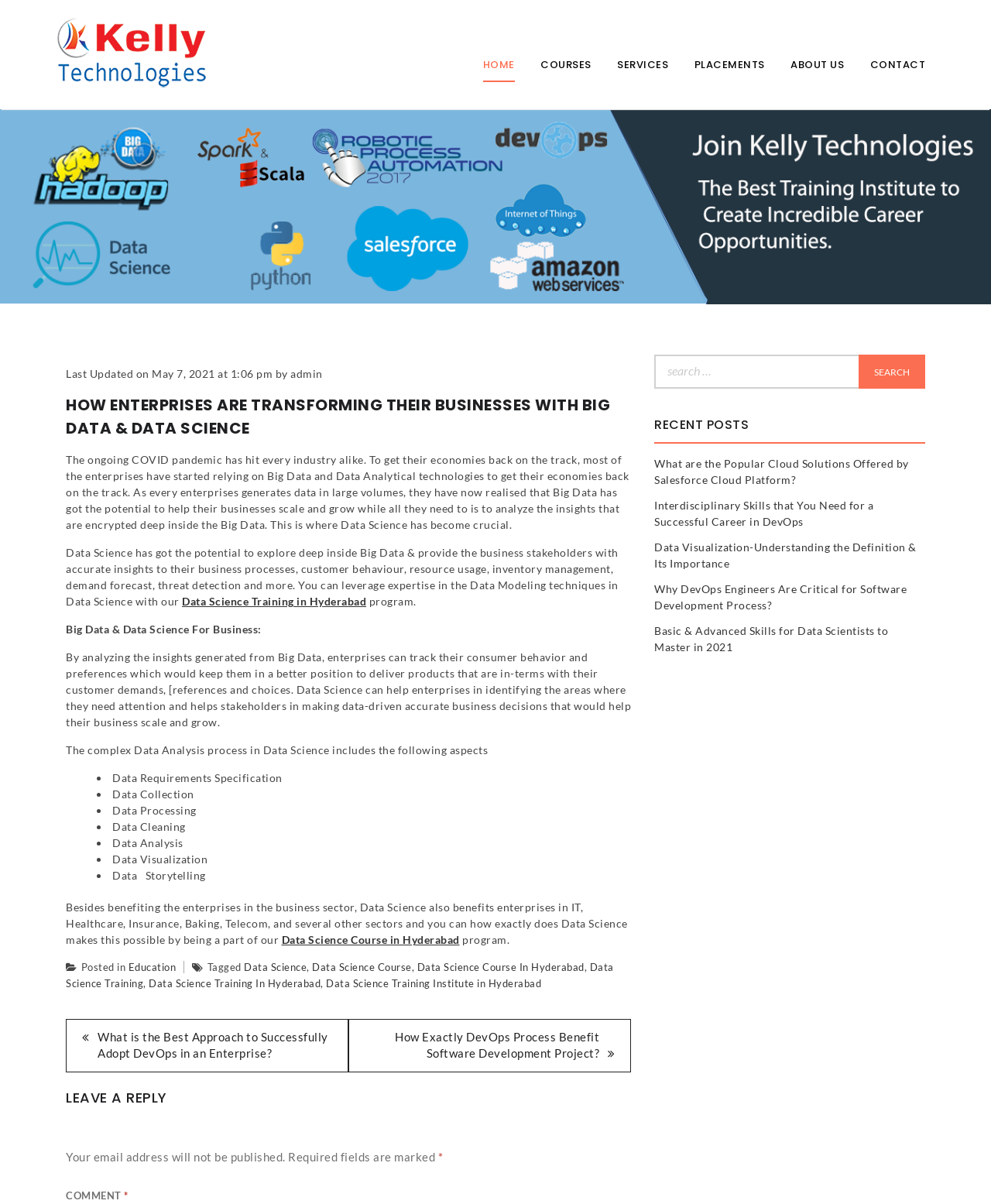Determine the bounding box coordinates of the clickable element to complete this instruction: "Leave a reply". Provide the coordinates in the format of four float numbers between 0 and 1, [left, top, right, bottom].

[0.066, 0.904, 0.637, 0.92]